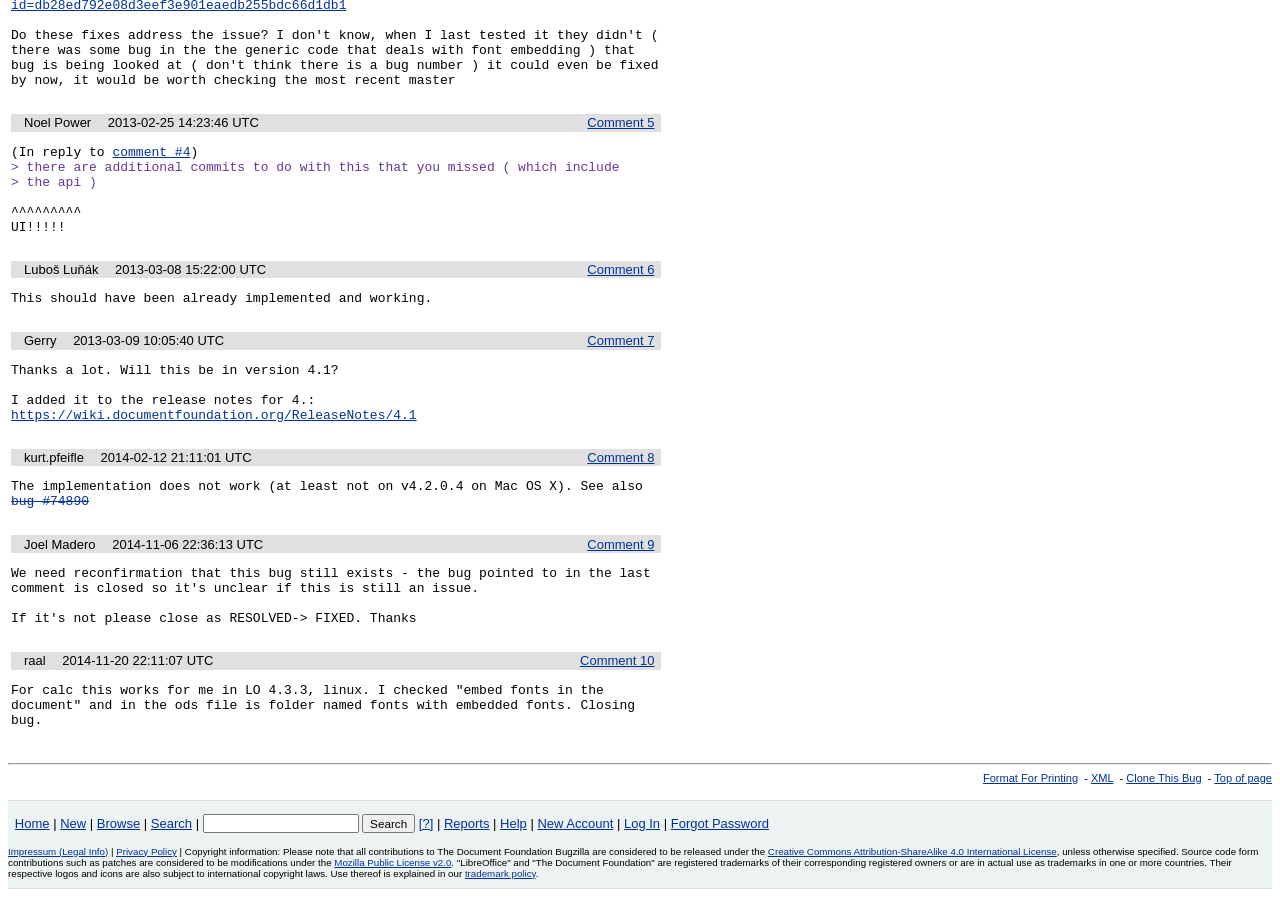Please determine the bounding box coordinates for the UI element described here. Use the format (top-left x, top-left y, bottom-right x, bottom-right y) with values bounded between 0 and 1: Home

[0.012, 0.909, 0.039, 0.926]